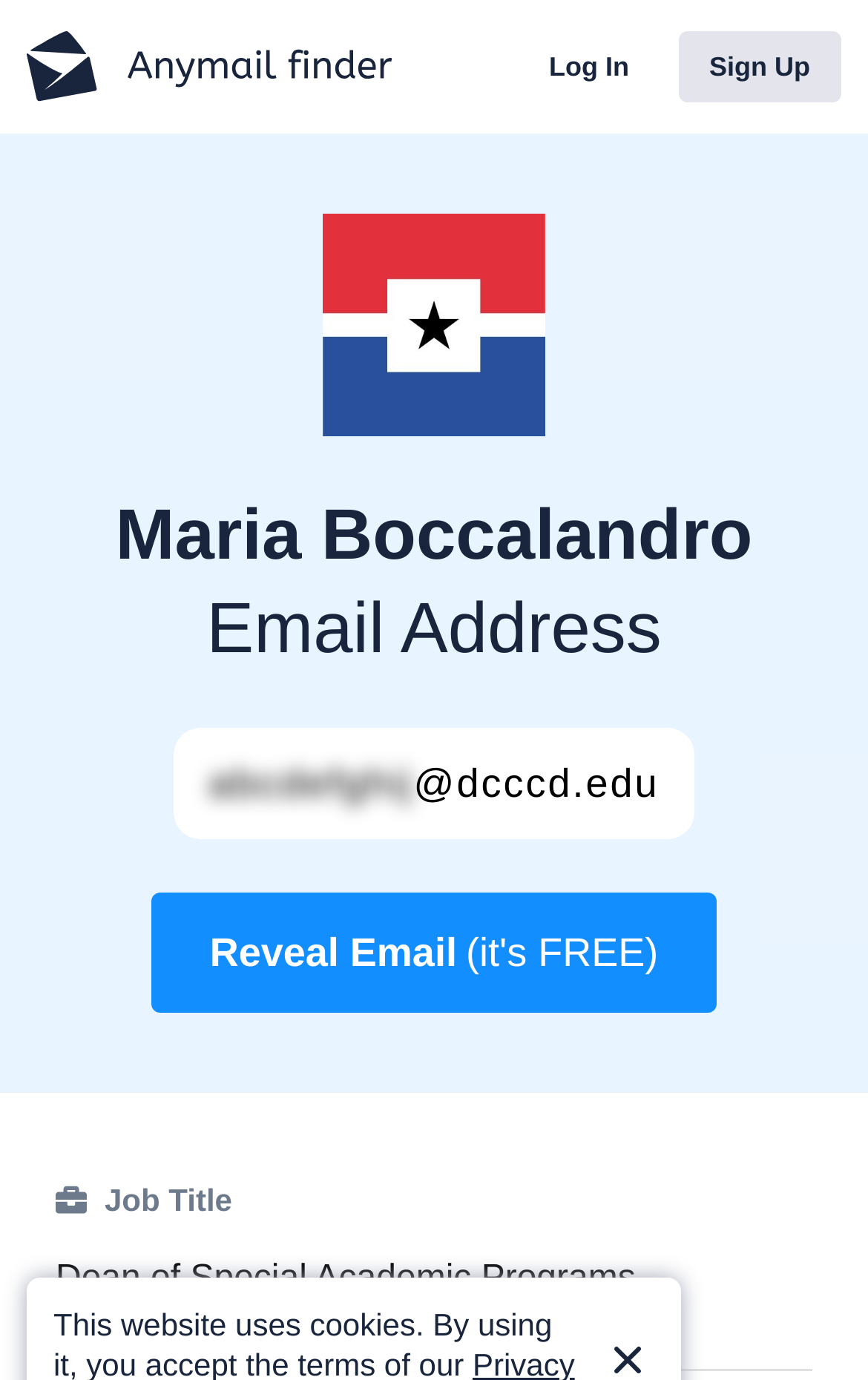What is the purpose of the 'Reveal Email' button?
Look at the screenshot and provide an in-depth answer.

The 'Reveal Email' button is a call-to-action element that suggests it will reveal Maria Boccalandro's email address for free, implying that the user can obtain her email address without any cost.